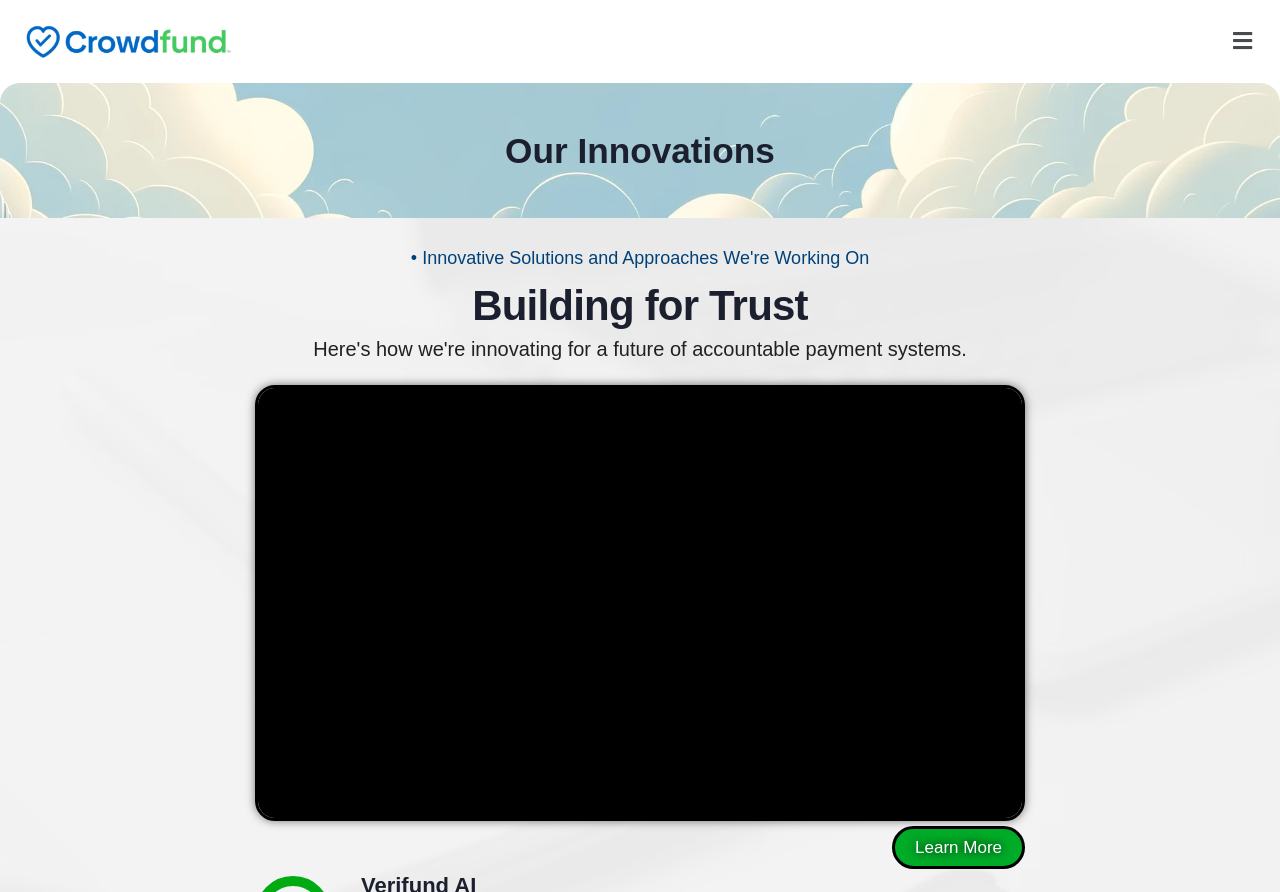What is the icon on the top right corner?
Carefully analyze the image and provide a detailed answer to the question.

The icon on the top right corner, represented by '', is likely a menu icon, which is commonly used to represent a dropdown menu or a list of options.